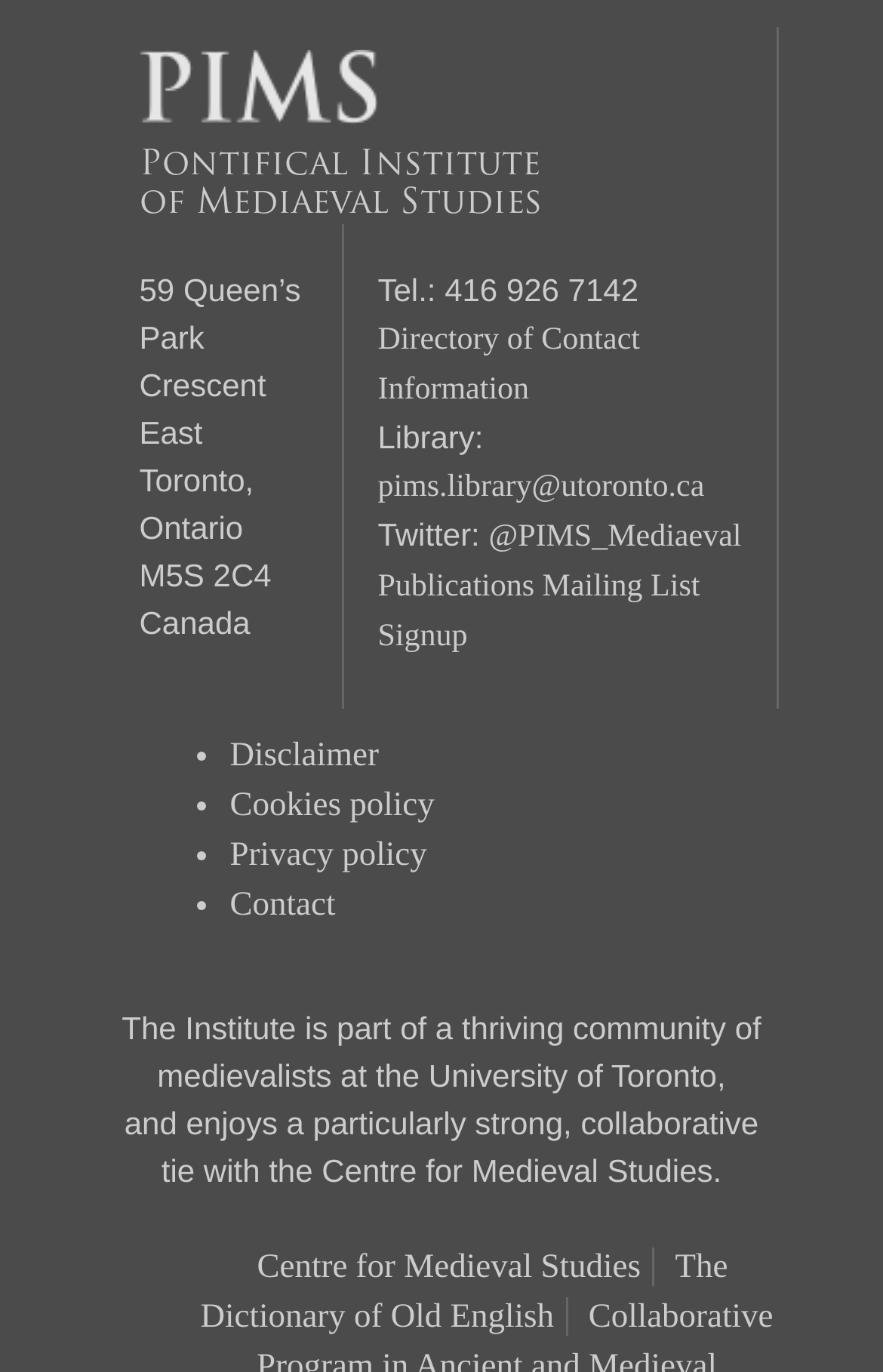Determine the bounding box coordinates for the area that needs to be clicked to fulfill this task: "Follow the institute on Twitter". The coordinates must be given as four float numbers between 0 and 1, i.e., [left, top, right, bottom].

[0.553, 0.38, 0.84, 0.405]